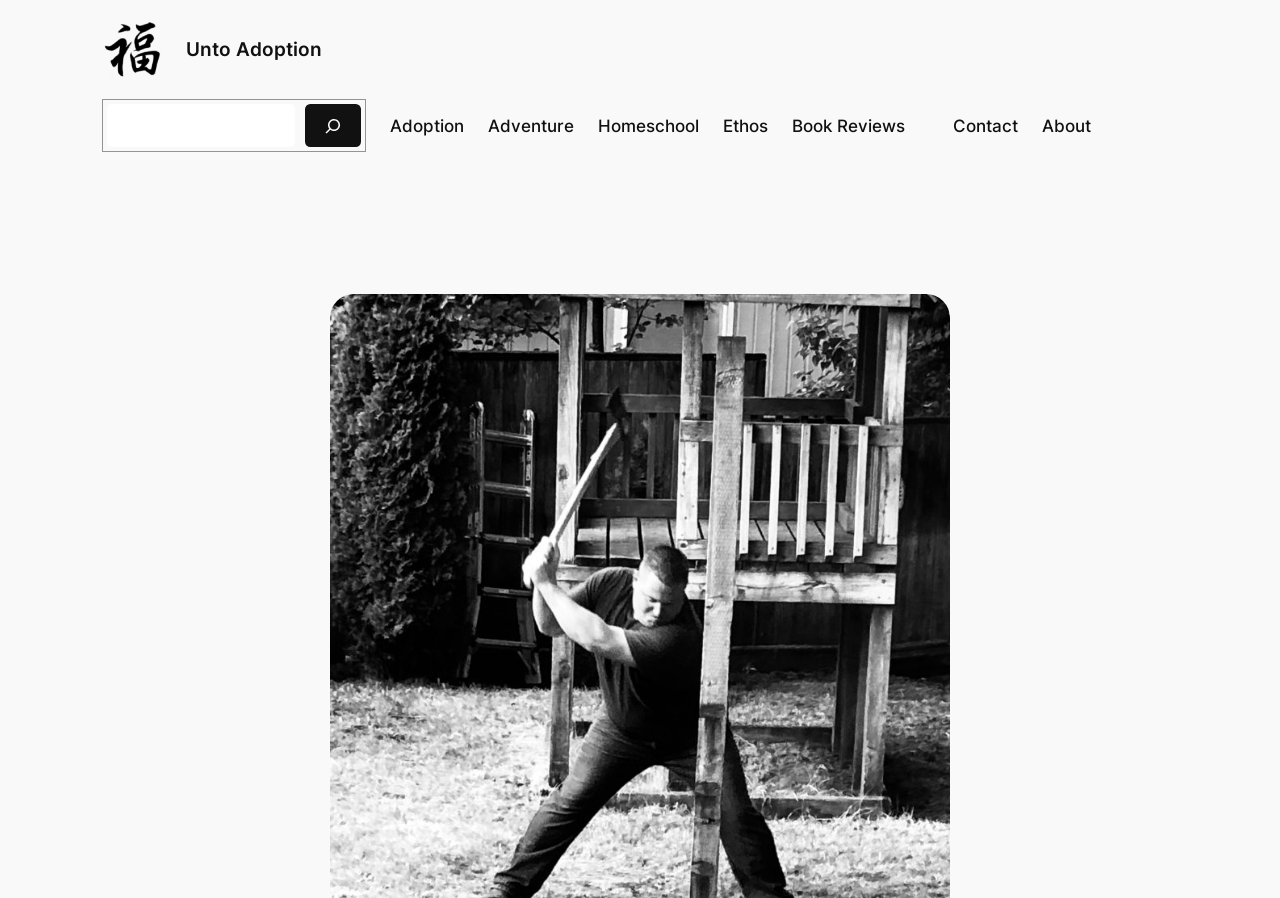What is the main title displayed on this webpage?

Ode to a Handyman